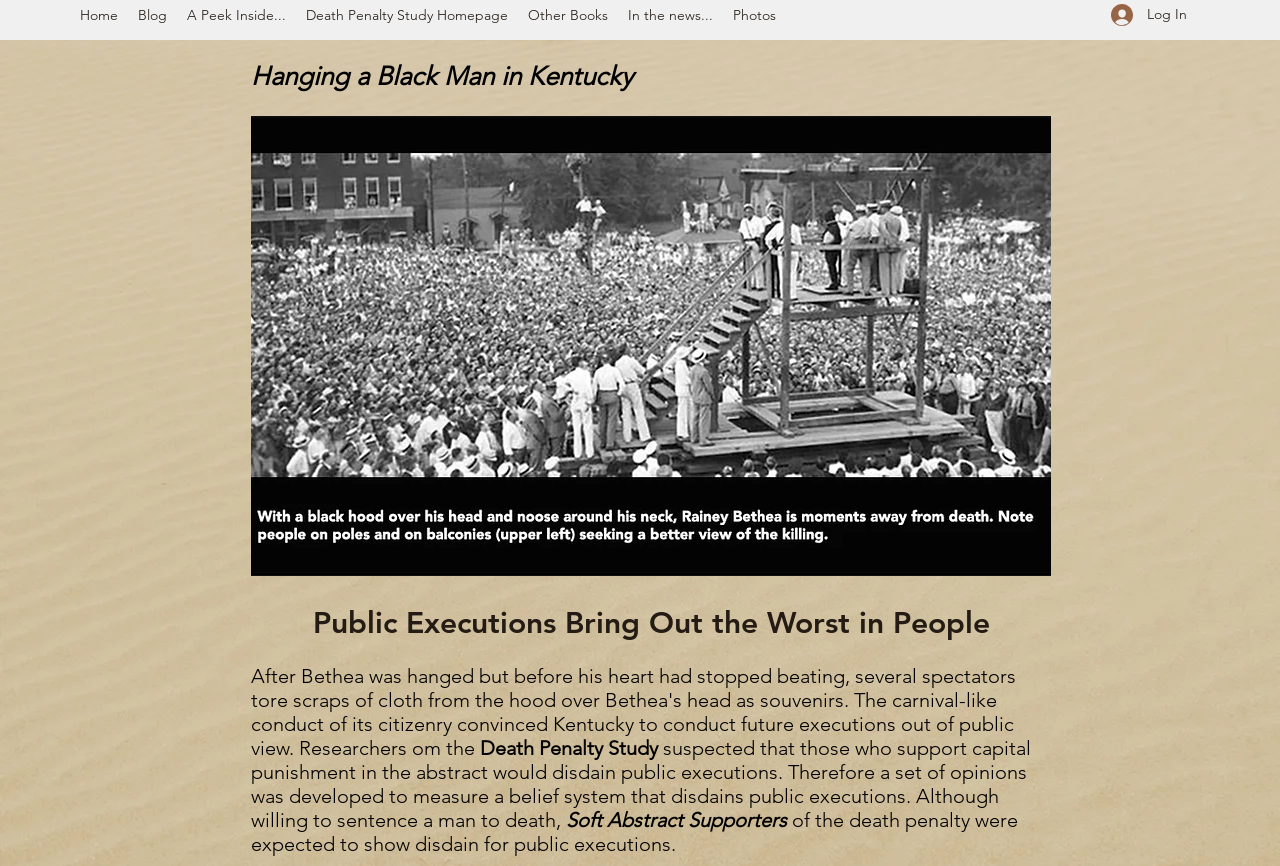Identify the bounding box coordinates of the HTML element based on this description: "Death Penalty Study Homepage".

[0.231, 0.0, 0.405, 0.035]